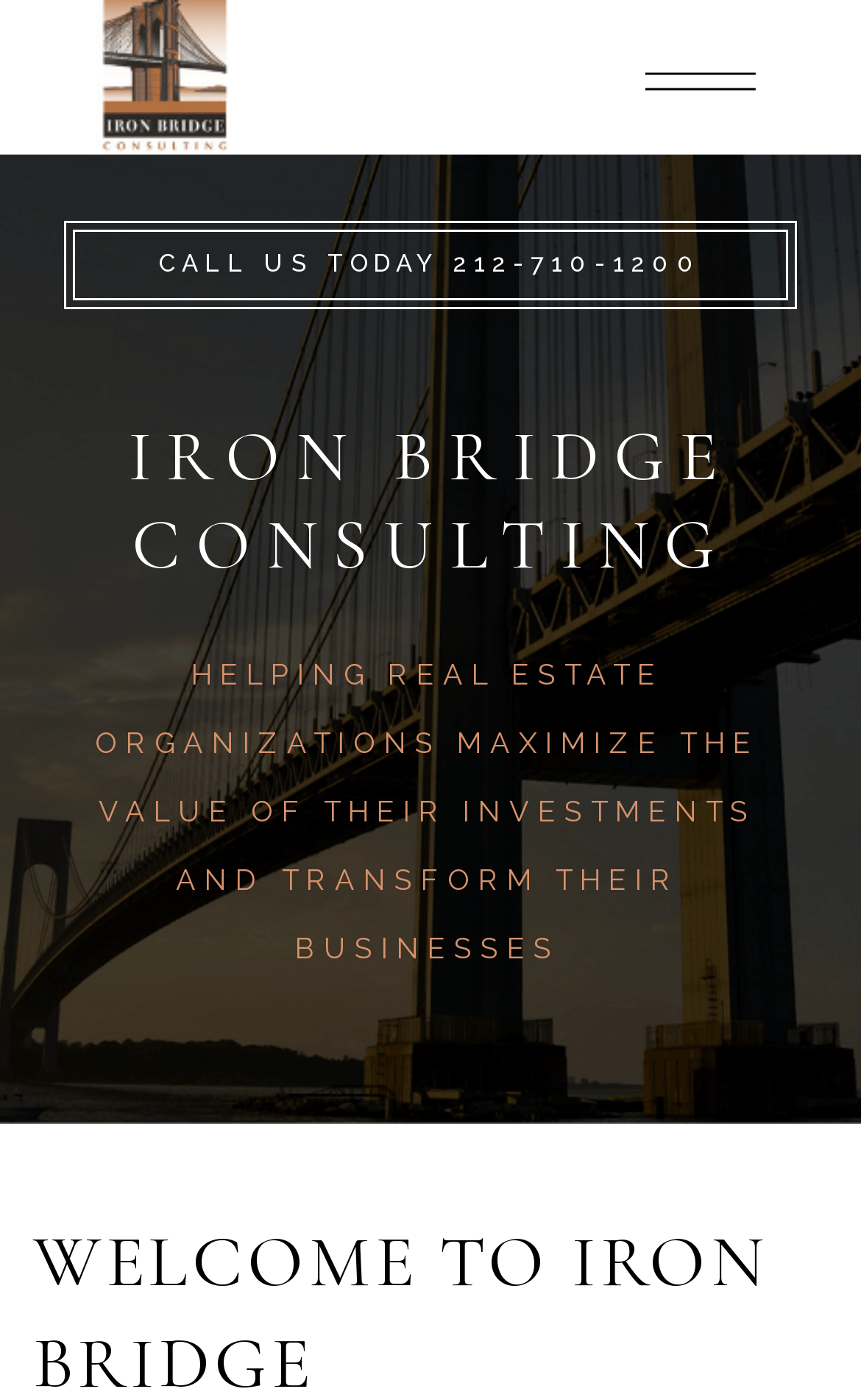Respond with a single word or phrase for the following question: 
What is the company name?

Iron Bridge Consulting